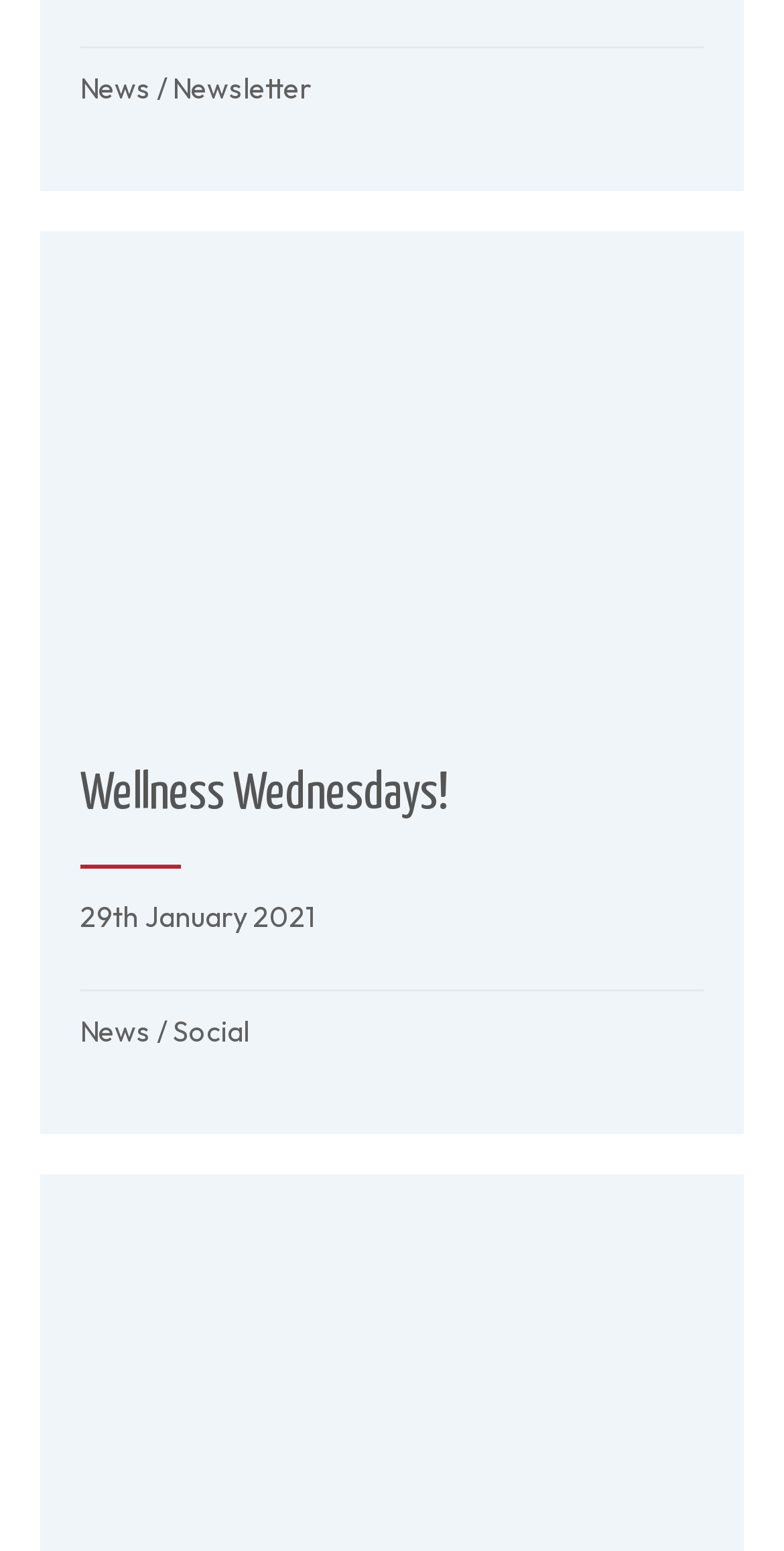Reply to the question with a single word or phrase:
What is the date mentioned in the webpage?

29th January 2021